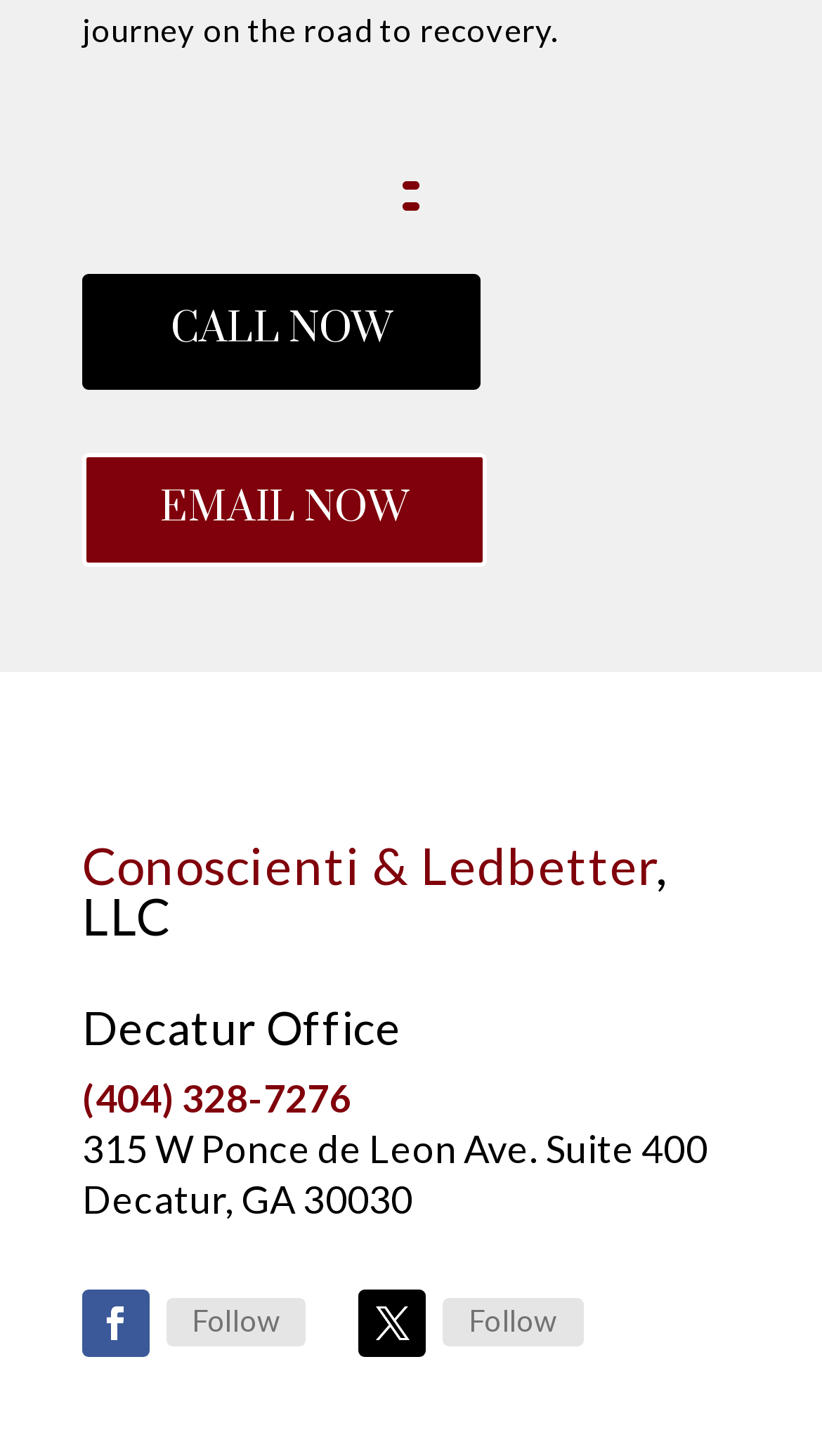Determine the bounding box coordinates of the UI element described below. Use the format (top-left x, top-left y, bottom-right x, bottom-right y) with floating point numbers between 0 and 1: 8) Physical Wellness Program

None